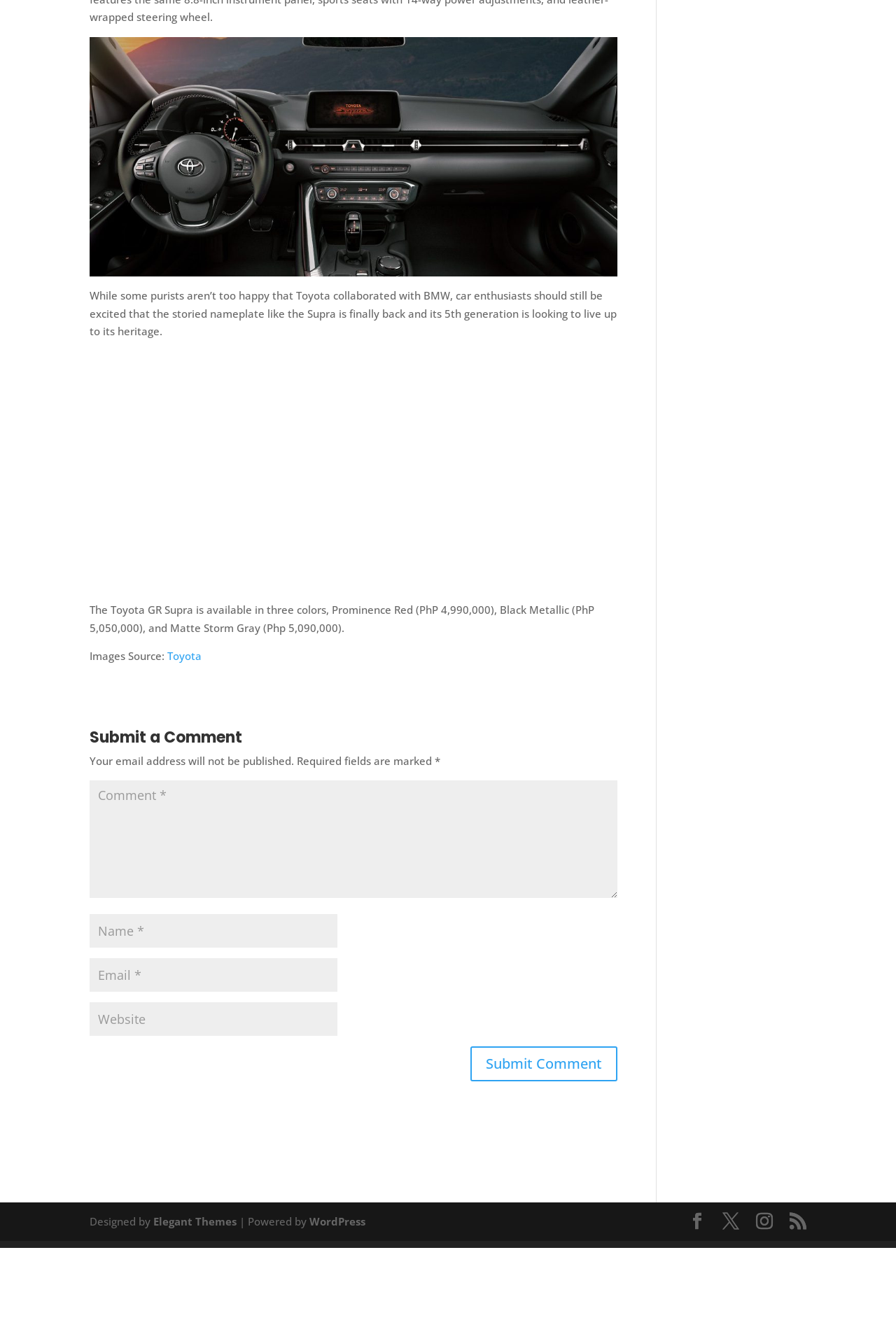Please study the image and answer the question comprehensively:
What is the purpose of the textboxes?

The textboxes are accompanied by static text elements that indicate they are for submitting a comment, and the button 'Submit Comment' is located below them.